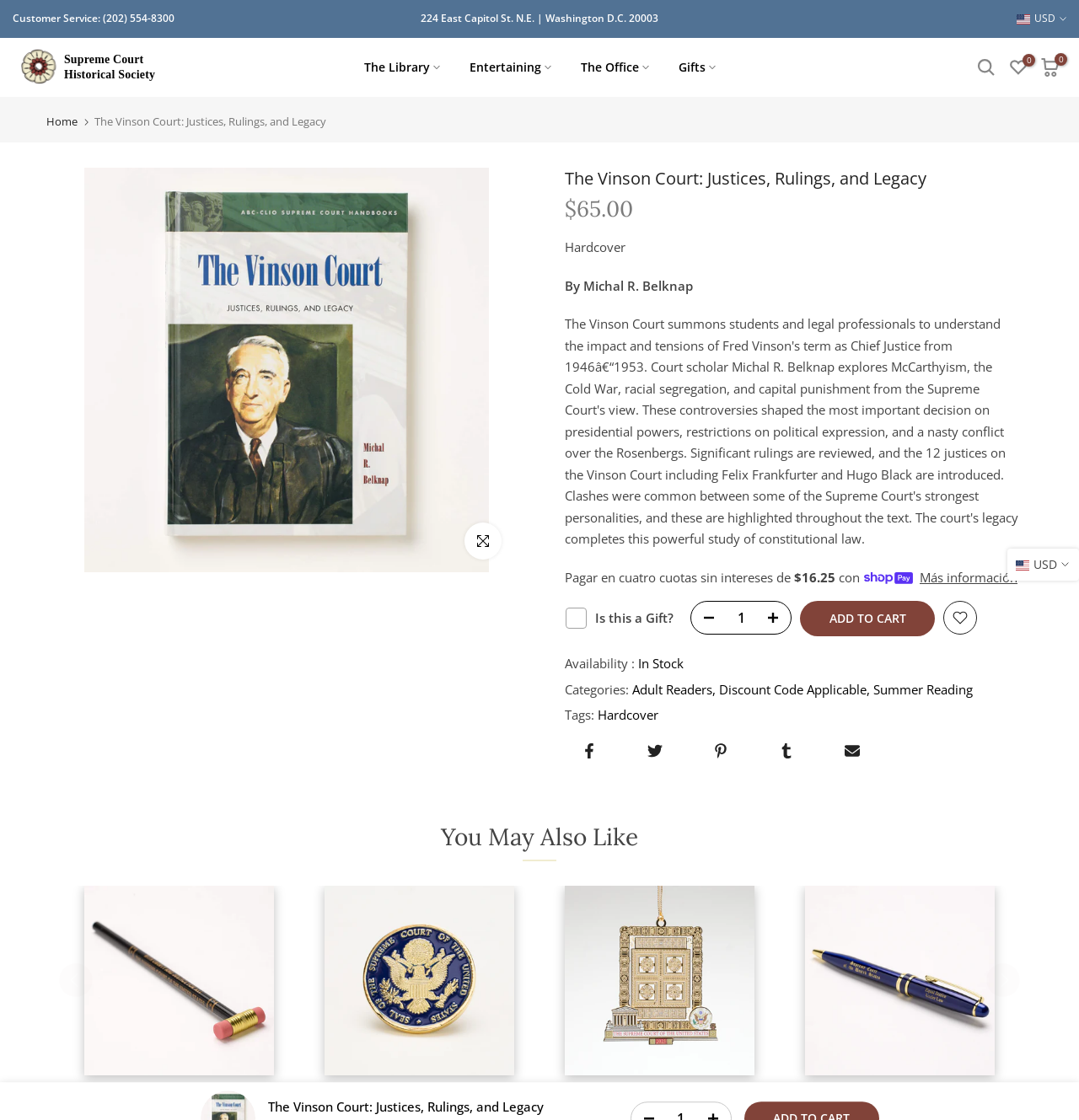Please determine the headline of the webpage and provide its content.

The Vinson Court: Justices, Rulings, and Legacy